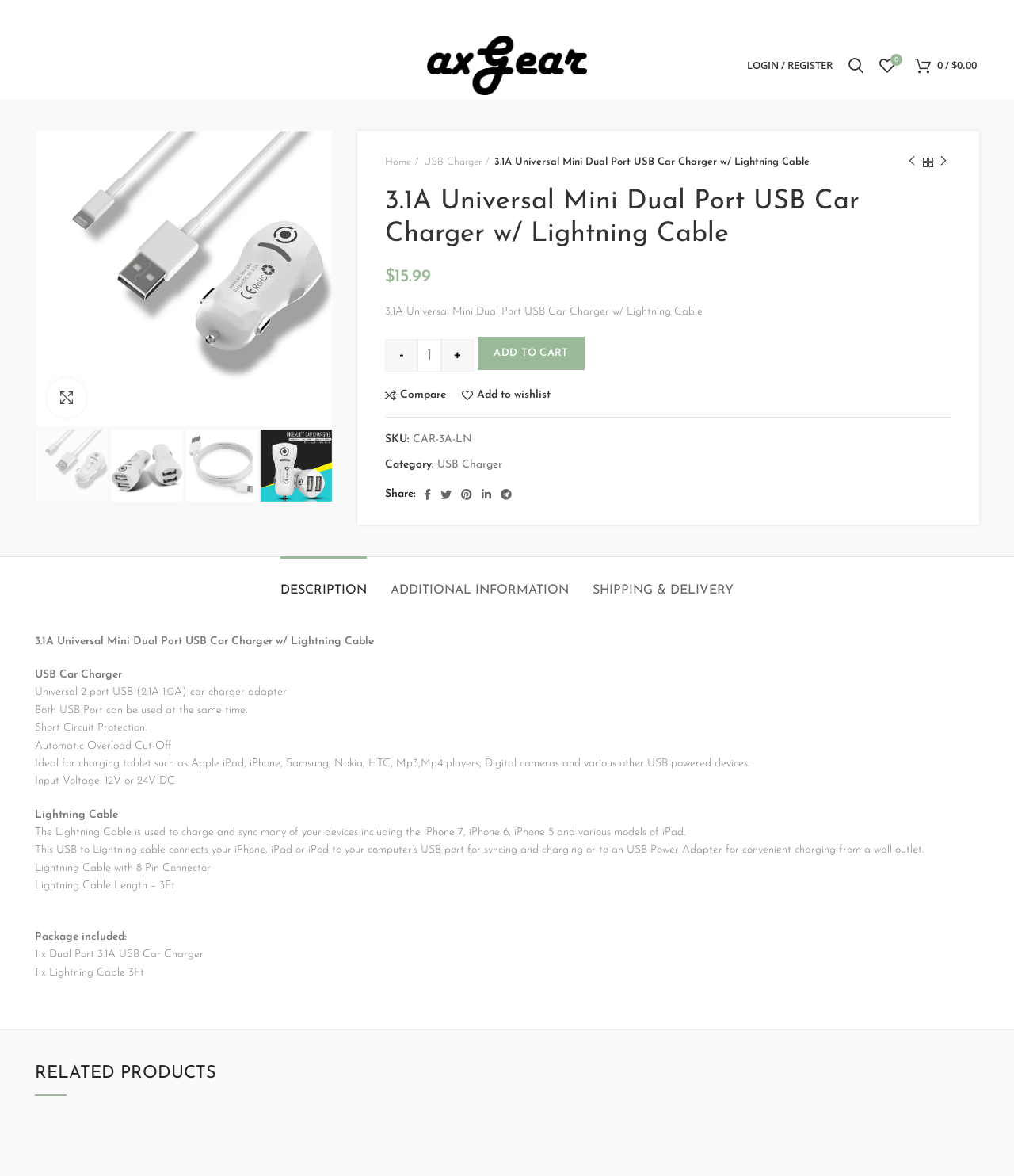Locate the heading on the webpage and return its text.

3.1A Universal Mini Dual Port USB Car Charger w/ Lightning Cable